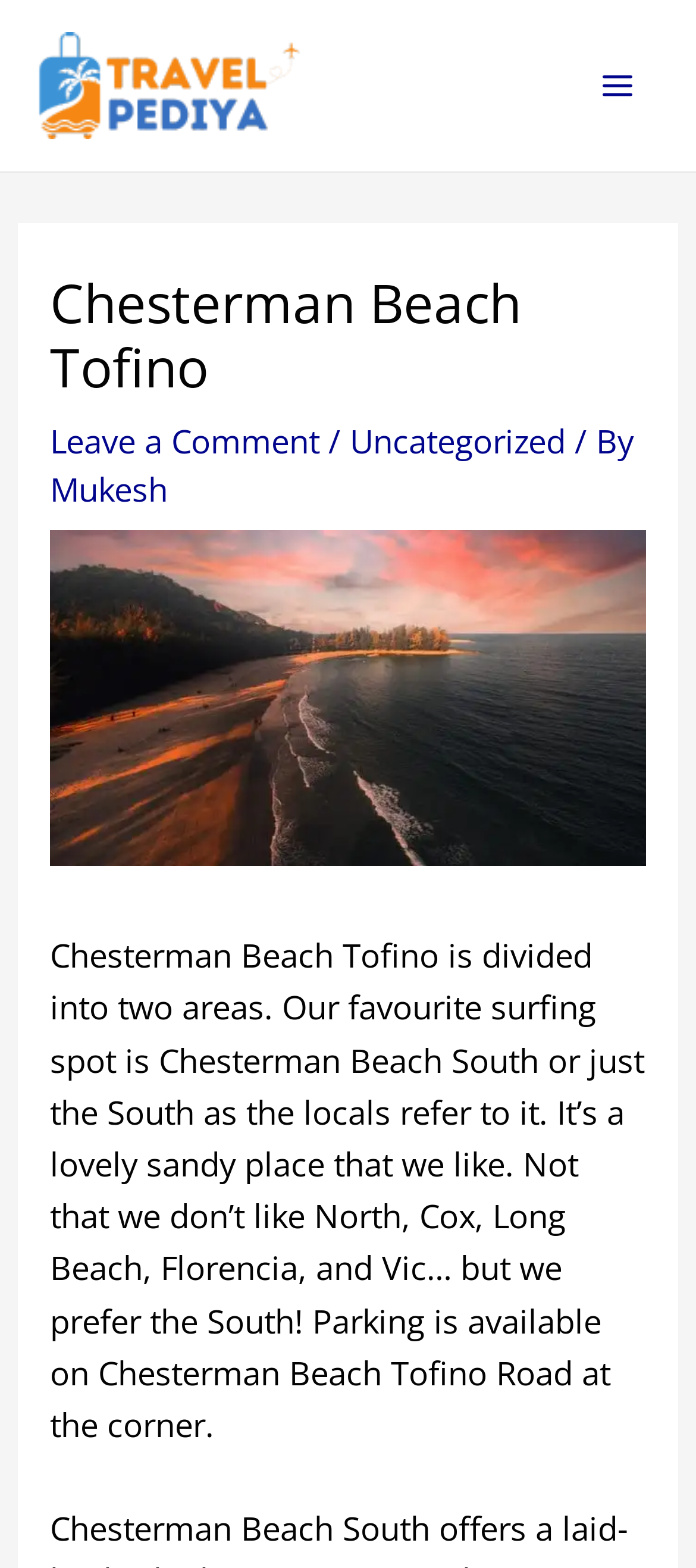What is the name of the beach?
Carefully analyze the image and provide a thorough answer to the question.

The name of the beach can be found in the header section of the webpage, which is 'Chesterman Beach Tofino'.